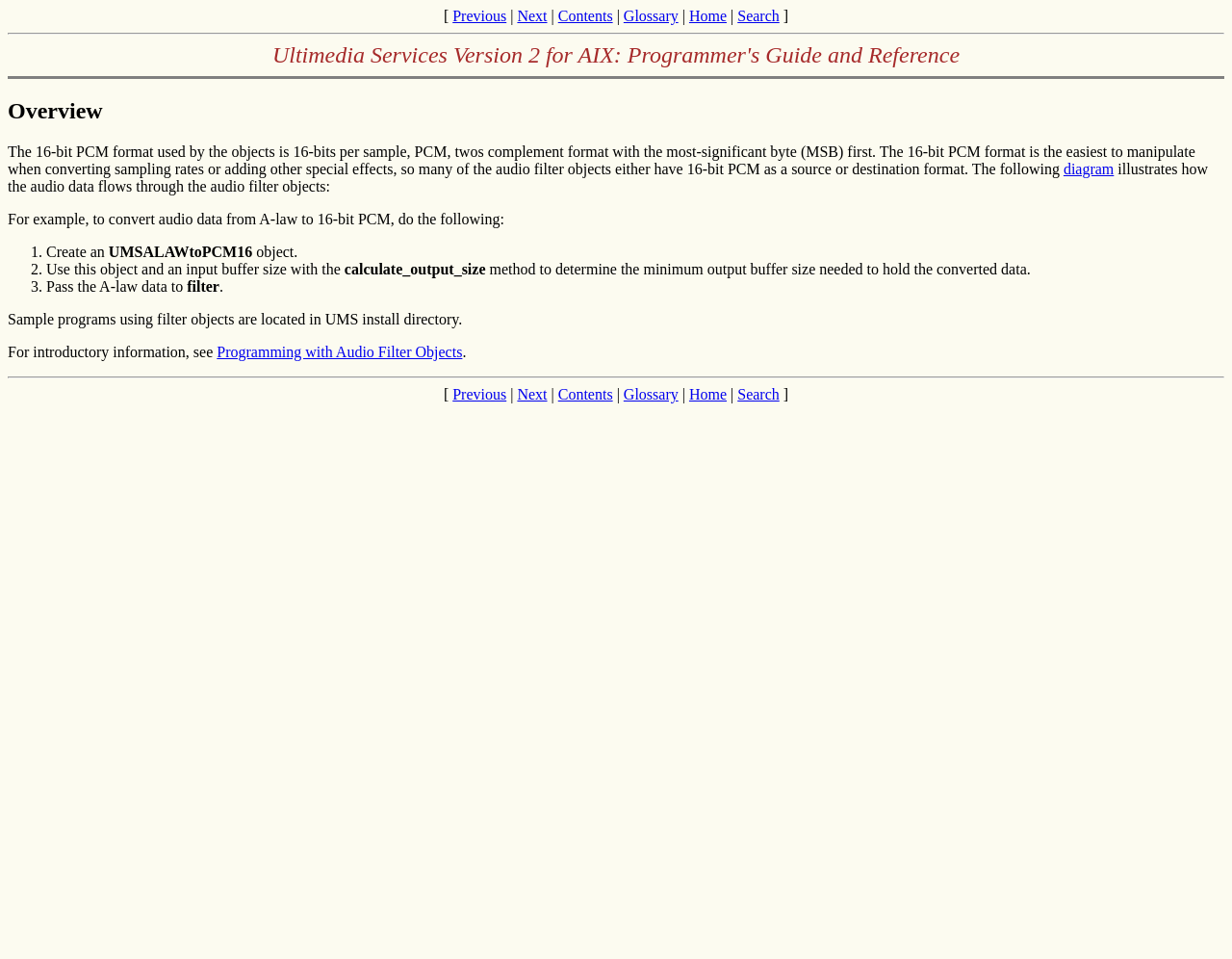Please predict the bounding box coordinates (top-left x, top-left y, bottom-right x, bottom-right y) for the UI element in the screenshot that fits the description: Next

[0.42, 0.008, 0.444, 0.025]